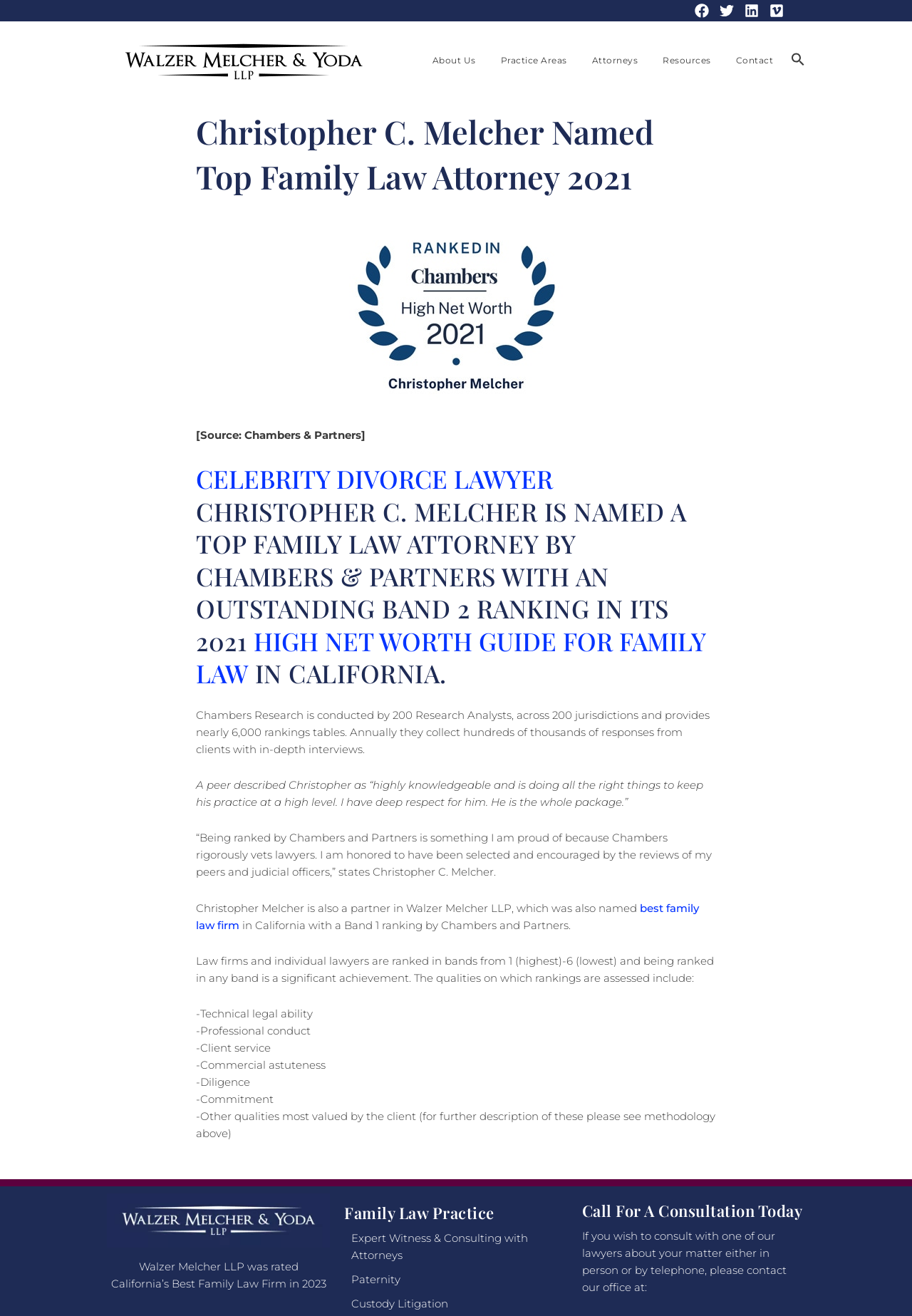Identify the bounding box coordinates for the element you need to click to achieve the following task: "Click the Facebook icon". The coordinates must be four float values ranging from 0 to 1, formatted as [left, top, right, bottom].

[0.758, 0.003, 0.781, 0.014]